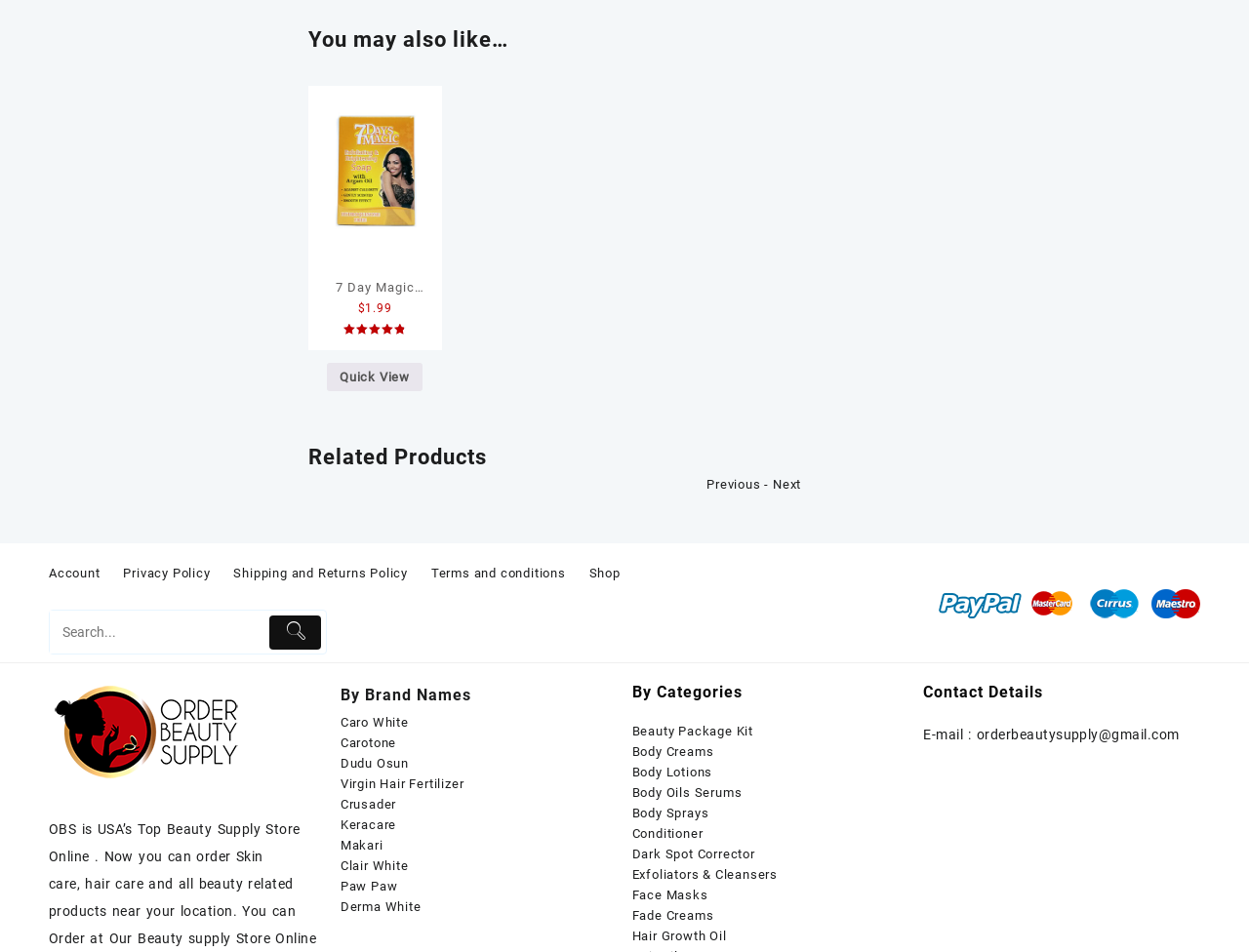What is the email address for contact?
Using the image as a reference, answer the question in detail.

I found the answer by looking at the static text element with the text 'E-mail : orderbeautysupply@gmail.com'.